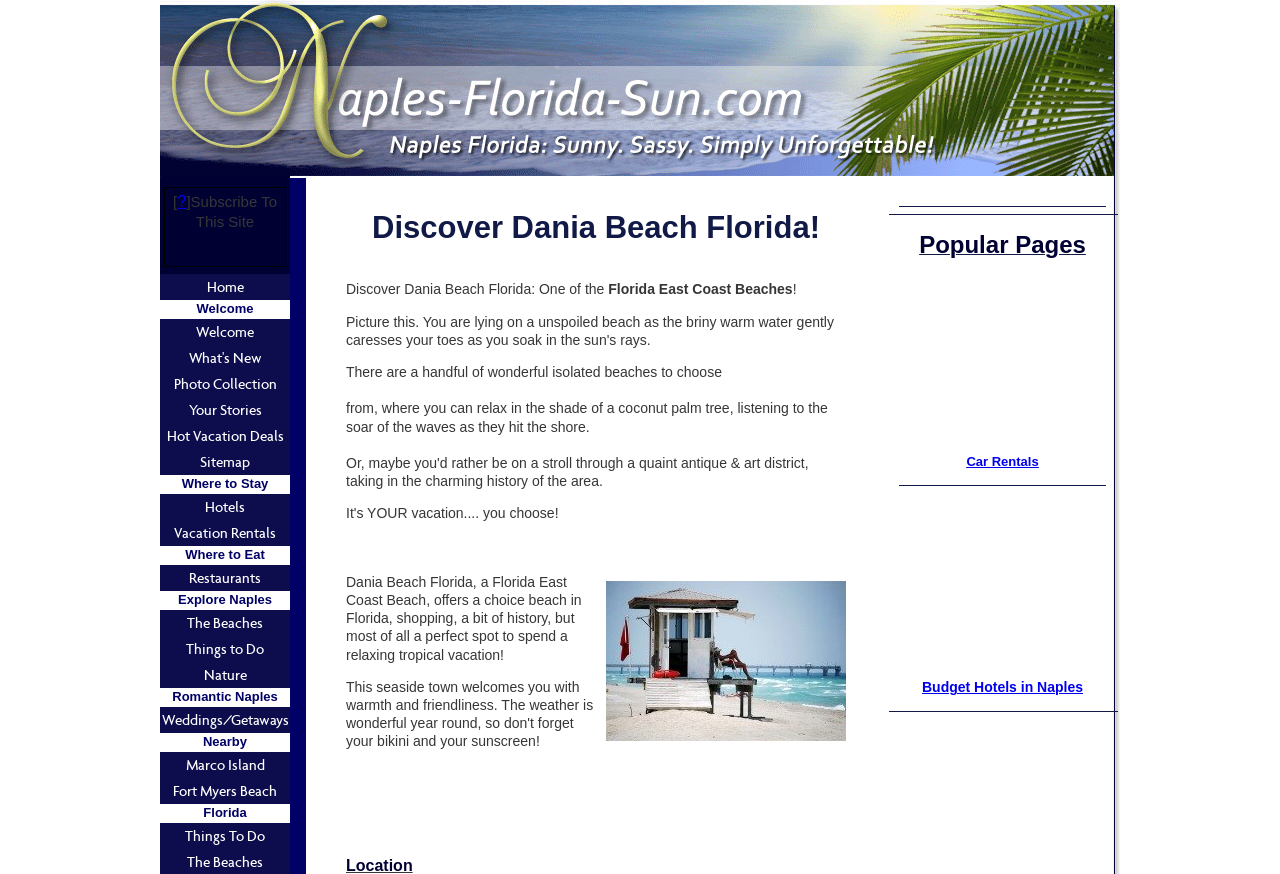Specify the bounding box coordinates of the area to click in order to execute this command: 'Check out 'Car Rentals''. The coordinates should consist of four float numbers ranging from 0 to 1, and should be formatted as [left, top, right, bottom].

[0.755, 0.519, 0.811, 0.537]